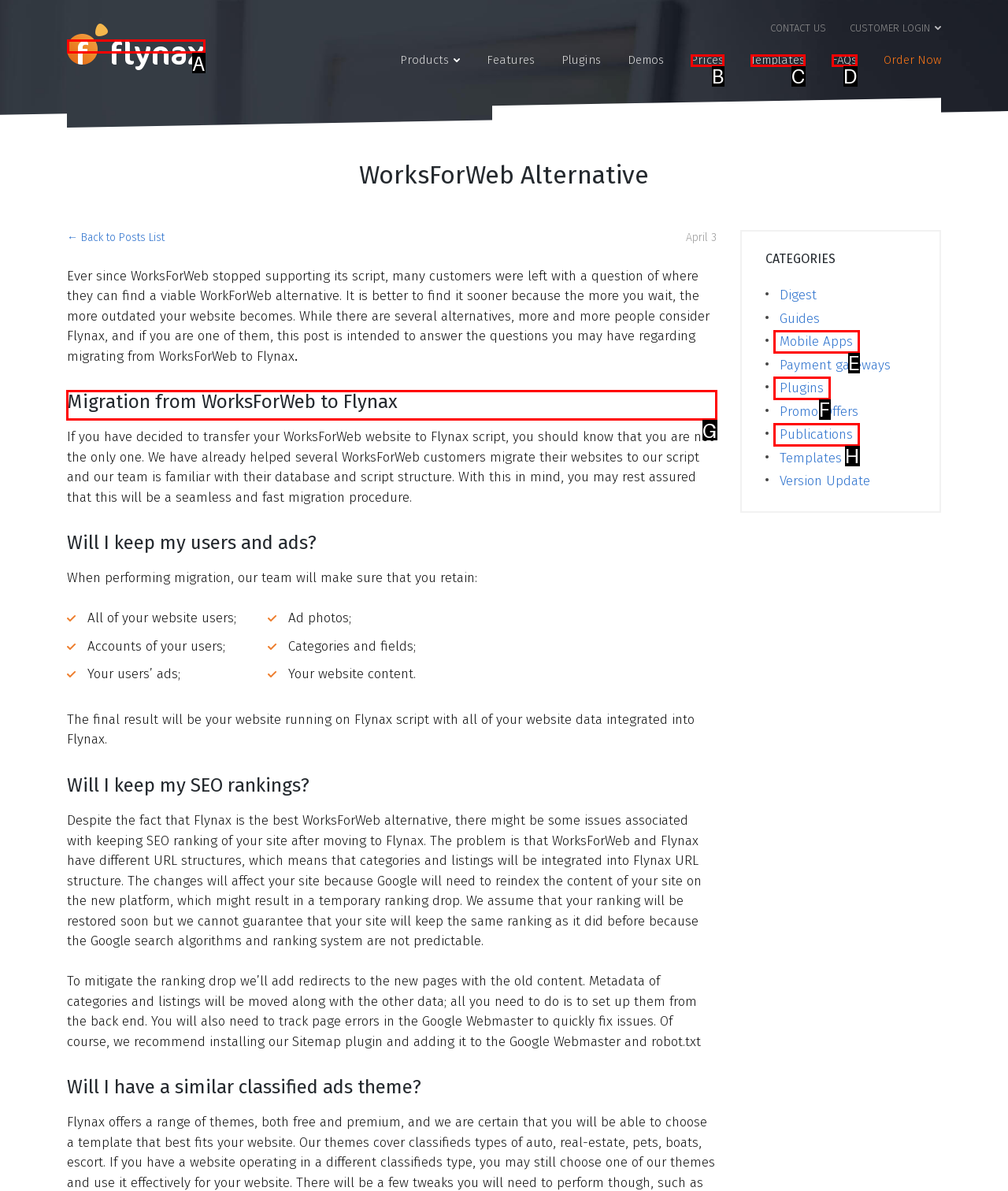Find the appropriate UI element to complete the task: View 'Migration from WorksForWeb to Flynax'. Indicate your choice by providing the letter of the element.

G